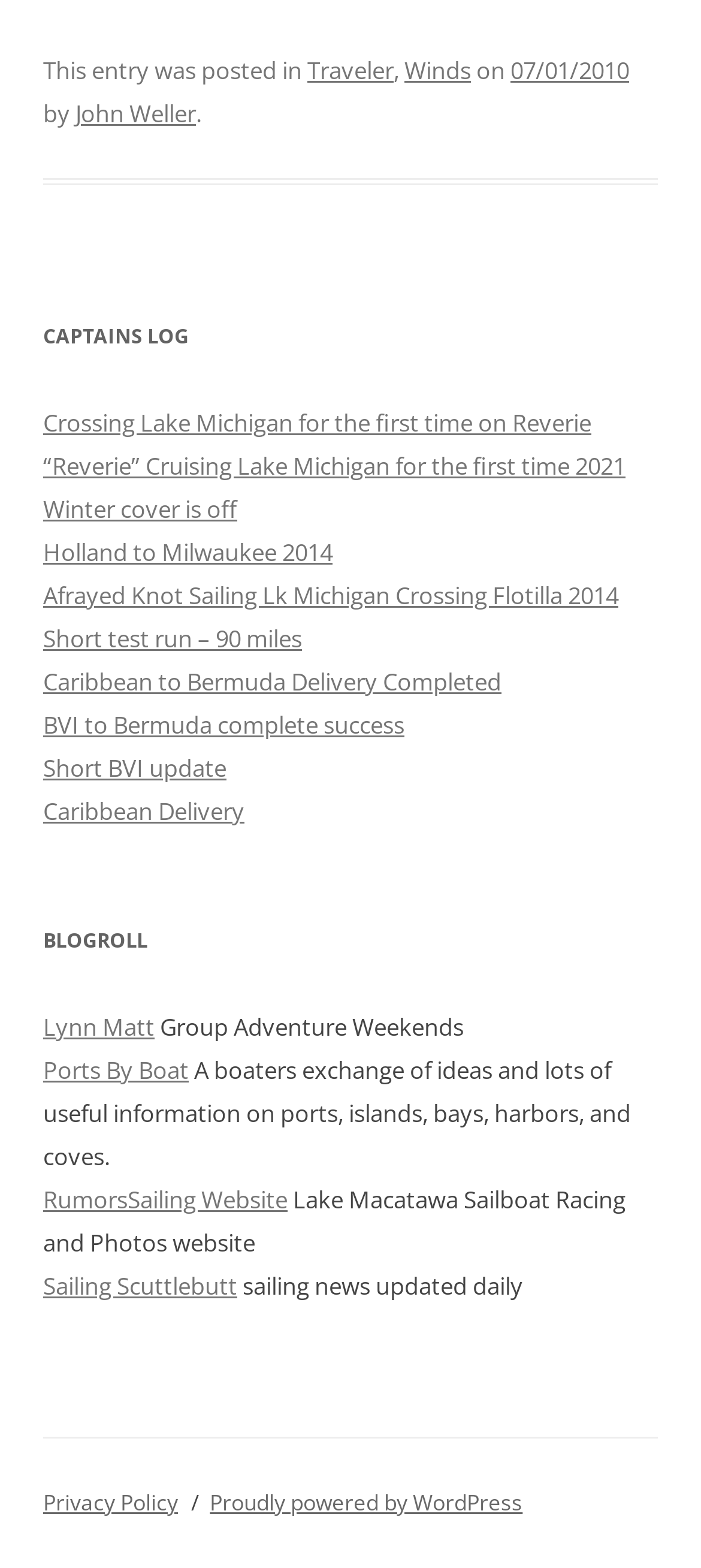Find and indicate the bounding box coordinates of the region you should select to follow the given instruction: "Visit 'Crossing Lake Michigan for the first time on Reverie'".

[0.062, 0.259, 0.844, 0.28]